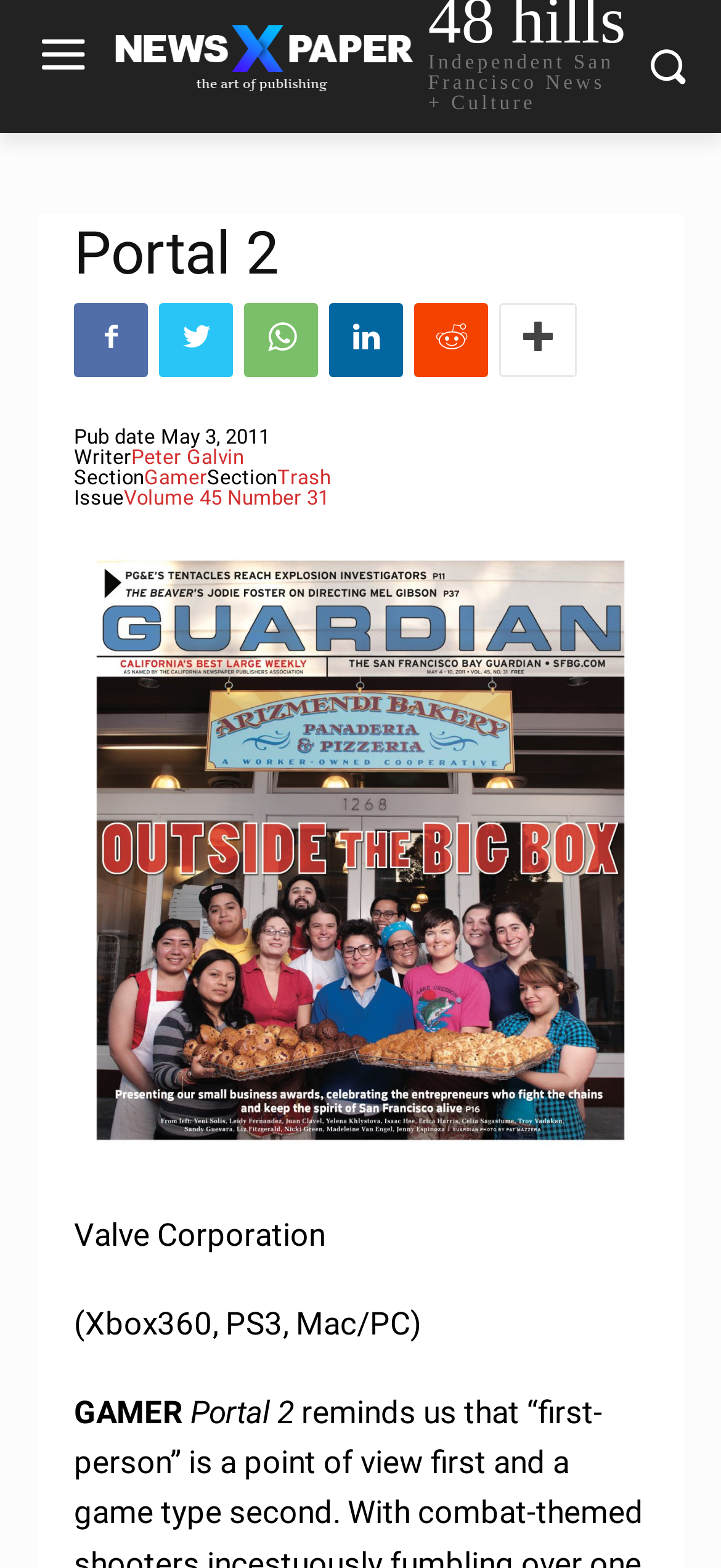What is the name of the game reviewed in the article?
Please provide a detailed and comprehensive answer to the question.

I found the game name by looking at the heading 'Portal 2' and its repeated mentions throughout the article.